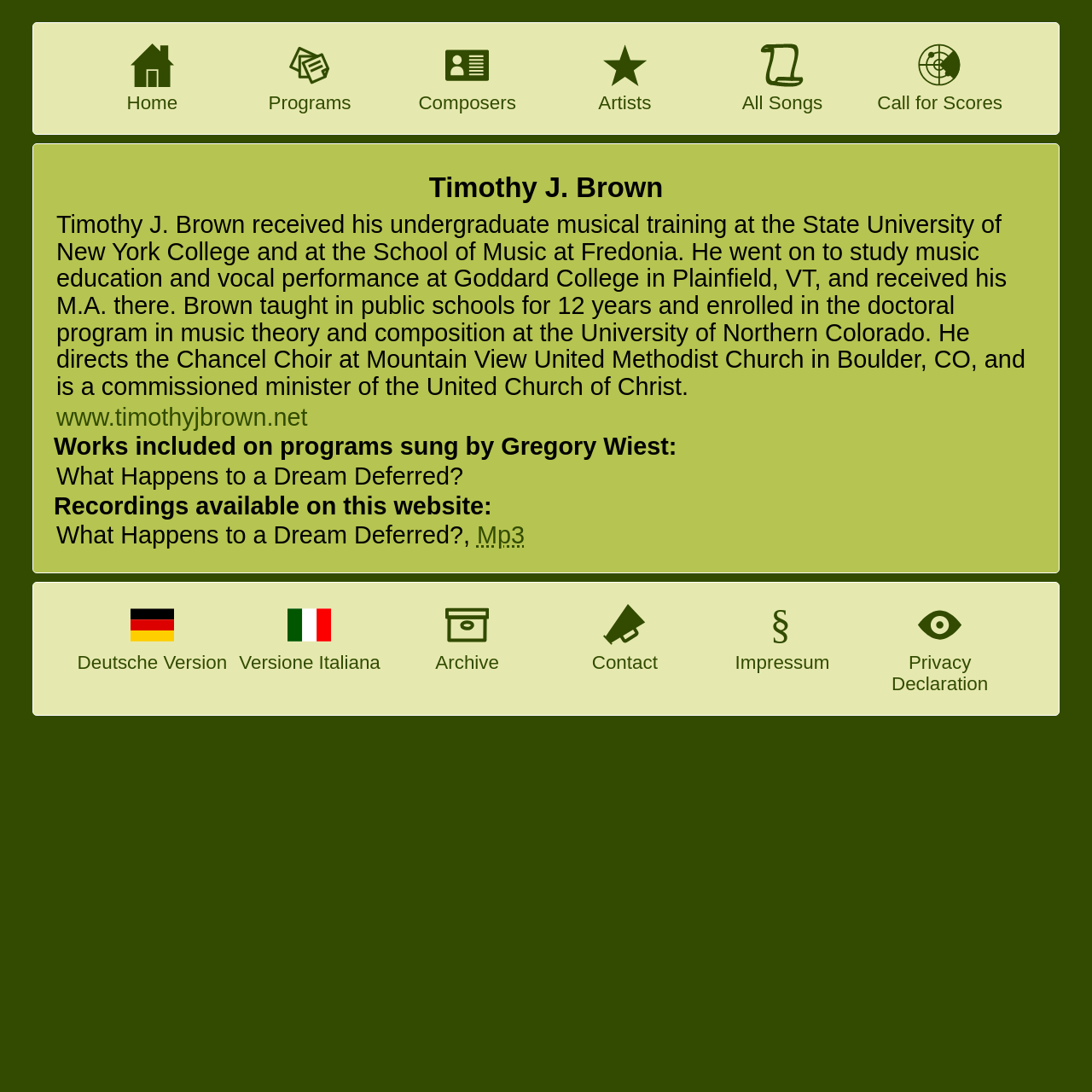Please identify the bounding box coordinates of the clickable element to fulfill the following instruction: "go to home page". The coordinates should be four float numbers between 0 and 1, i.e., [left, top, right, bottom].

[0.116, 0.04, 0.163, 0.104]